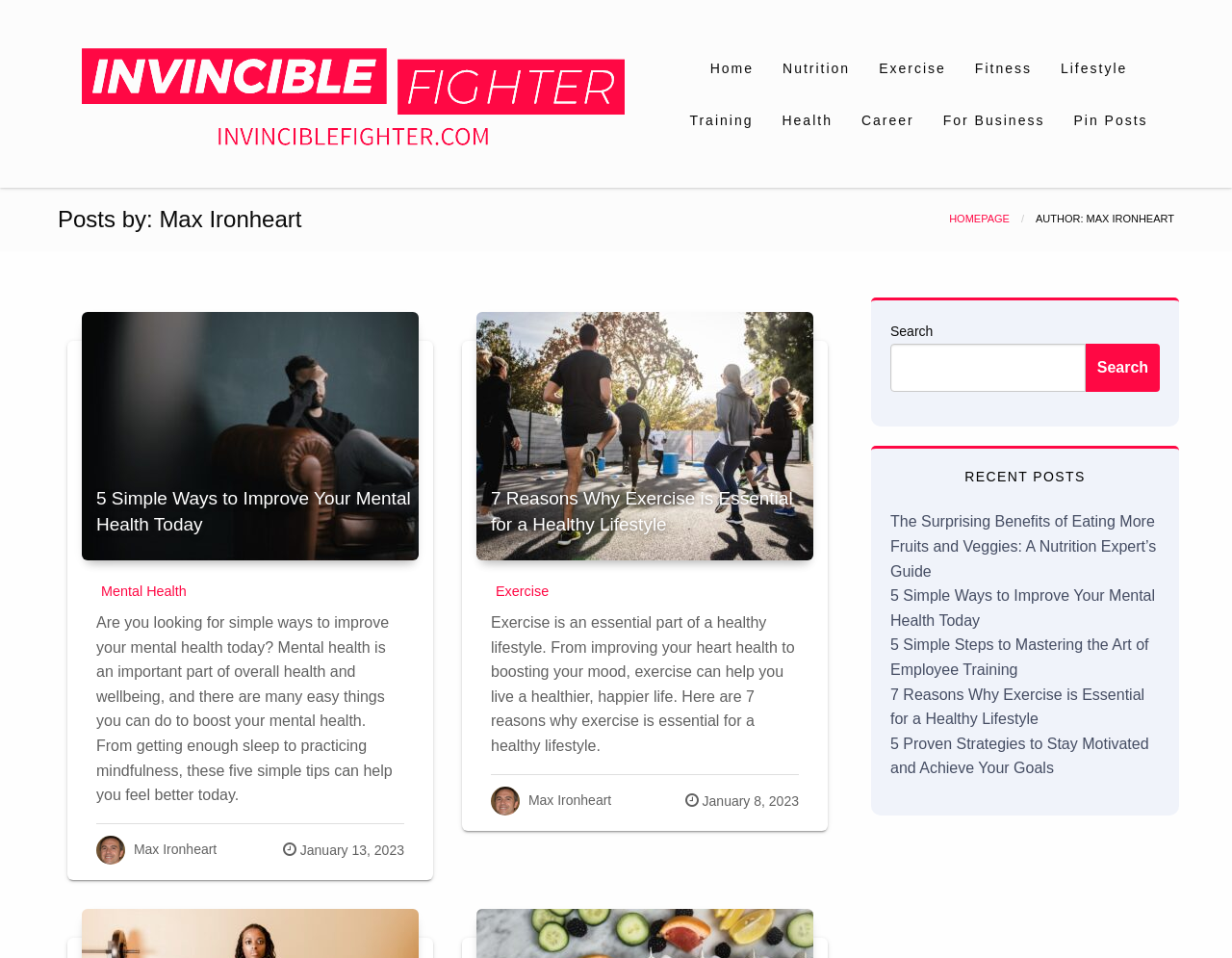What is the category of the post '5 Simple Ways to Improve Your Mental Health Today'?
Using the visual information, answer the question in a single word or phrase.

Mental Health